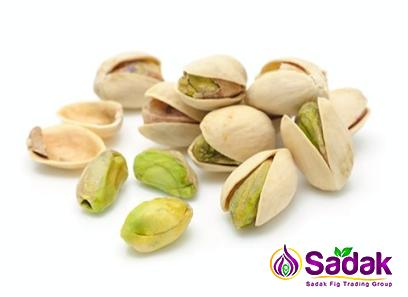Use one word or a short phrase to answer the question provided: 
What is the brand featured in the image?

Sadak Fig Trading Group